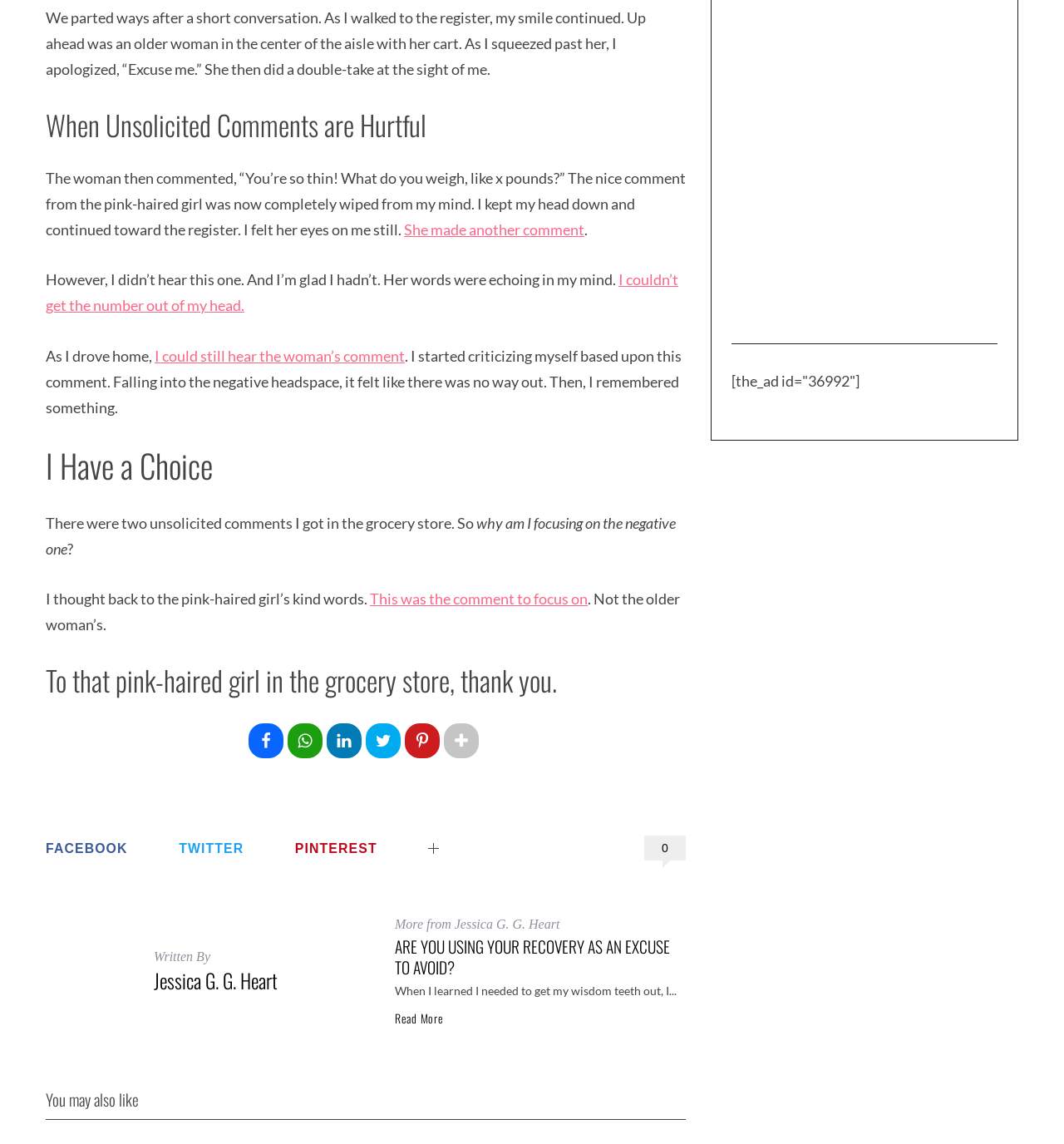Please find the bounding box coordinates for the clickable element needed to perform this instruction: "Follow Jessica G. G. Heart on FACEBOOK".

[0.043, 0.73, 0.12, 0.753]